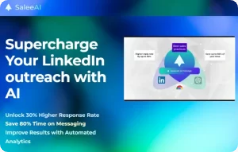How much time can be saved on messaging?
Identify the answer in the screenshot and reply with a single word or phrase.

80% Time